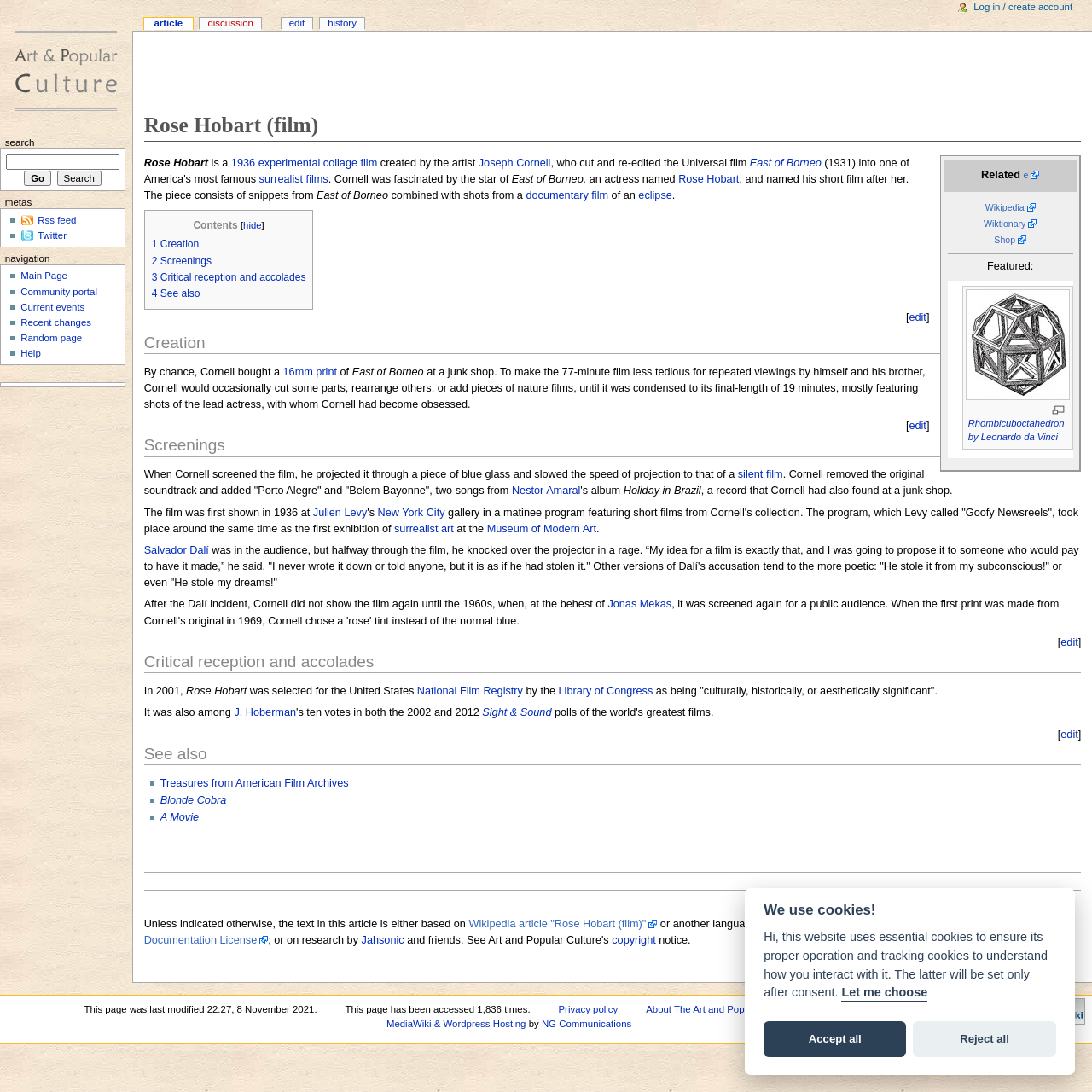Predict the bounding box of the UI element that fits this description: "Sight & Sound".

[0.442, 0.647, 0.505, 0.658]